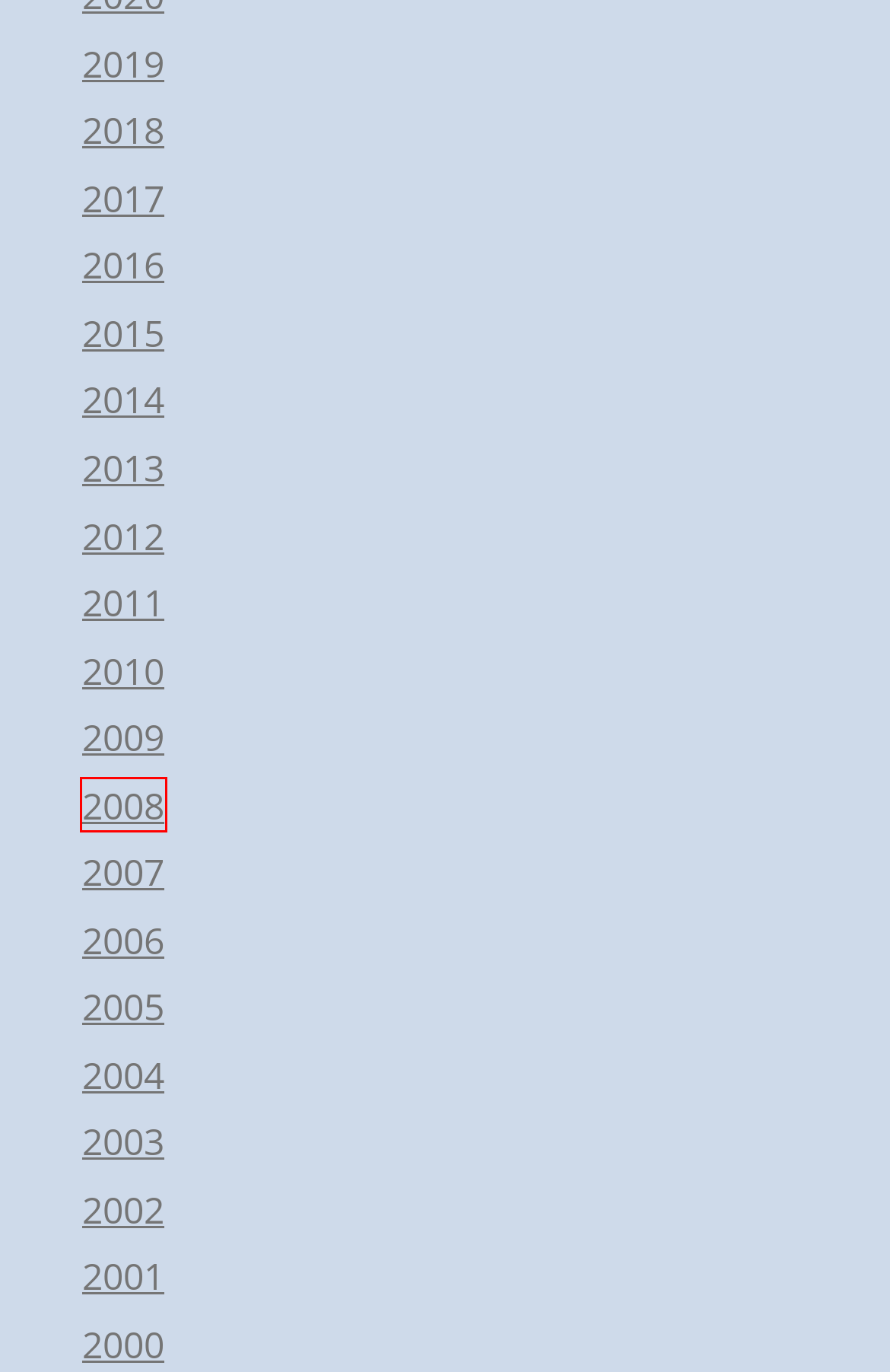Take a look at the provided webpage screenshot featuring a red bounding box around an element. Select the most appropriate webpage description for the page that loads after clicking on the element inside the red bounding box. Here are the candidates:
A. 2011 | Prairie Haven
B. 2000 | Prairie Haven
C. 2002 | Prairie Haven
D. 2008 | Prairie Haven
E. 2012 | Prairie Haven
F. 2014 | Prairie Haven
G. 2004 | Prairie Haven
H. 2016 | Prairie Haven

D